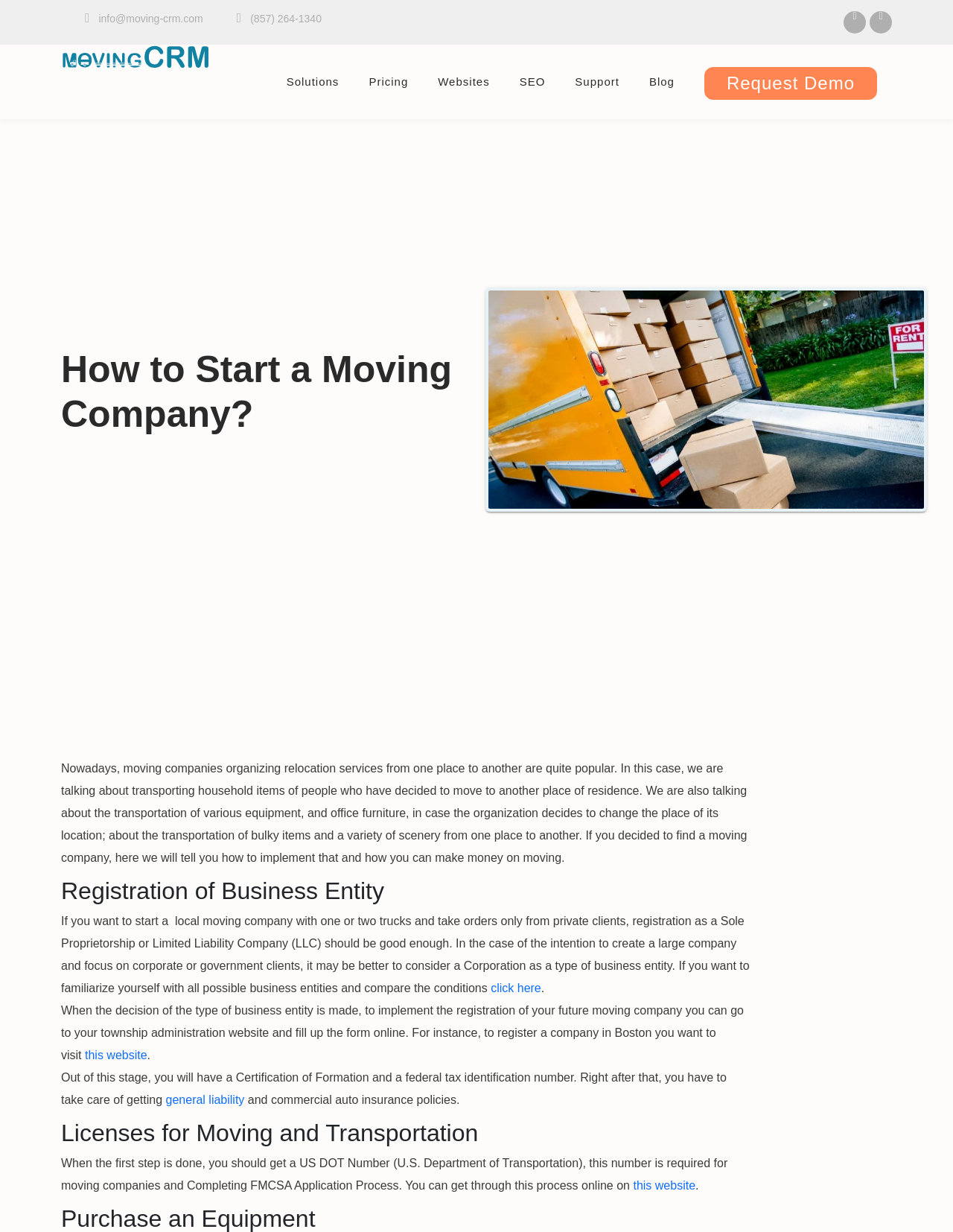Locate and extract the headline of this webpage.

How to Start a Moving Company?